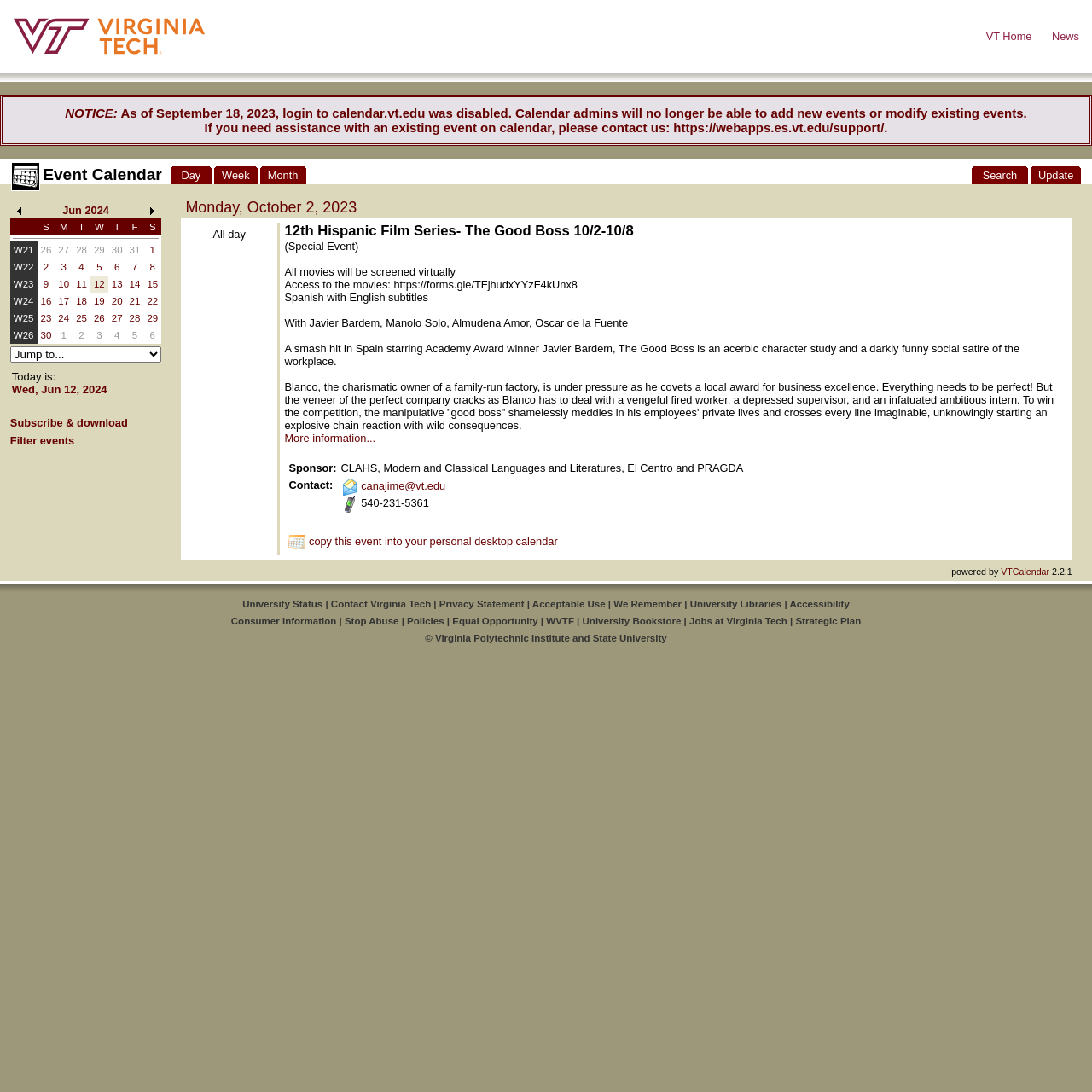Locate the bounding box coordinates of the UI element described by: "University Libraries". Provide the coordinates as four float numbers between 0 and 1, formatted as [left, top, right, bottom].

[0.632, 0.548, 0.716, 0.558]